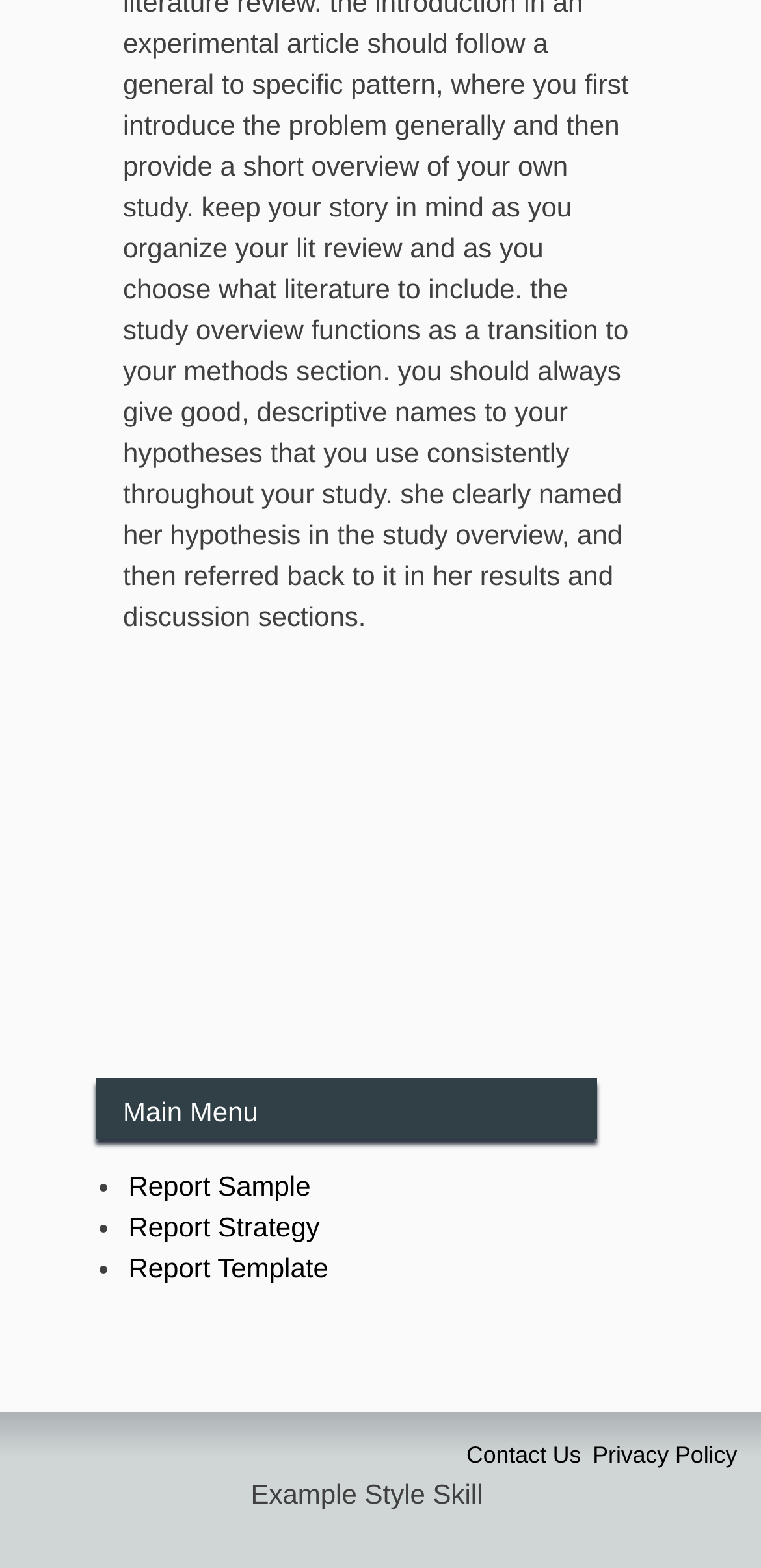Use a single word or phrase to respond to the question:
How many report options are available?

3